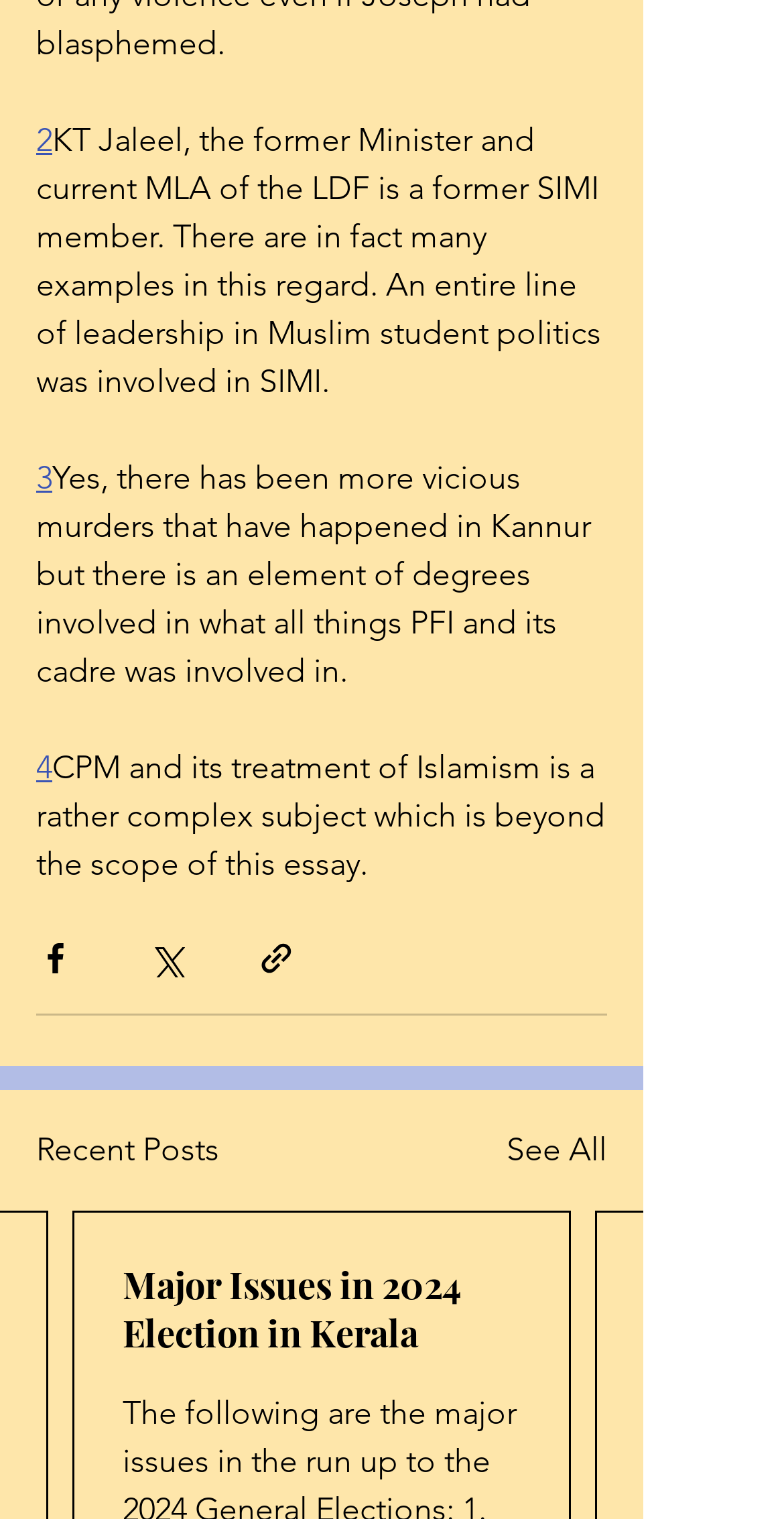Please respond to the question with a concise word or phrase:
How many share options are available?

3